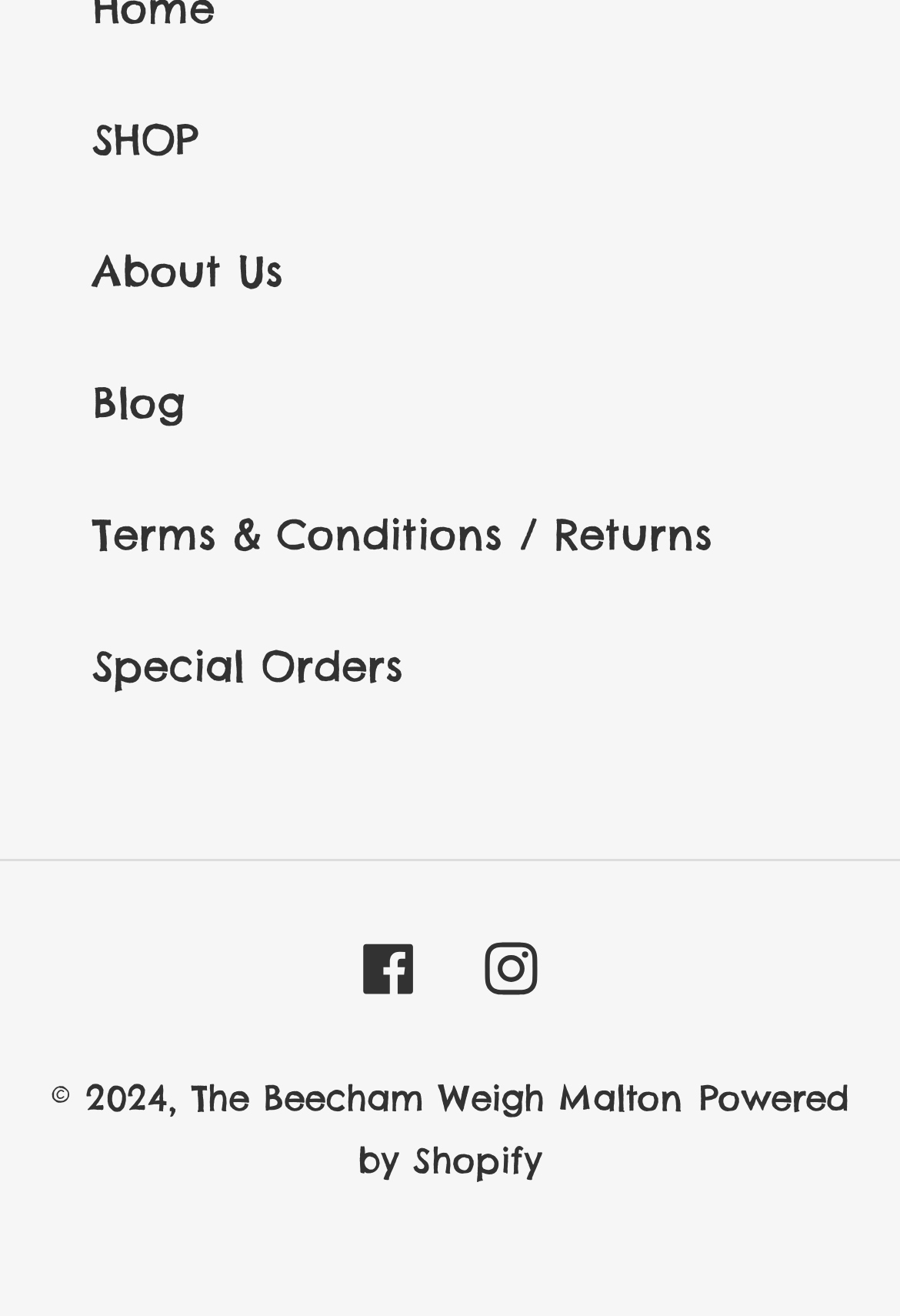Please identify the bounding box coordinates of the clickable area that will fulfill the following instruction: "Go to the shop". The coordinates should be in the format of four float numbers between 0 and 1, i.e., [left, top, right, bottom].

[0.103, 0.086, 0.221, 0.127]